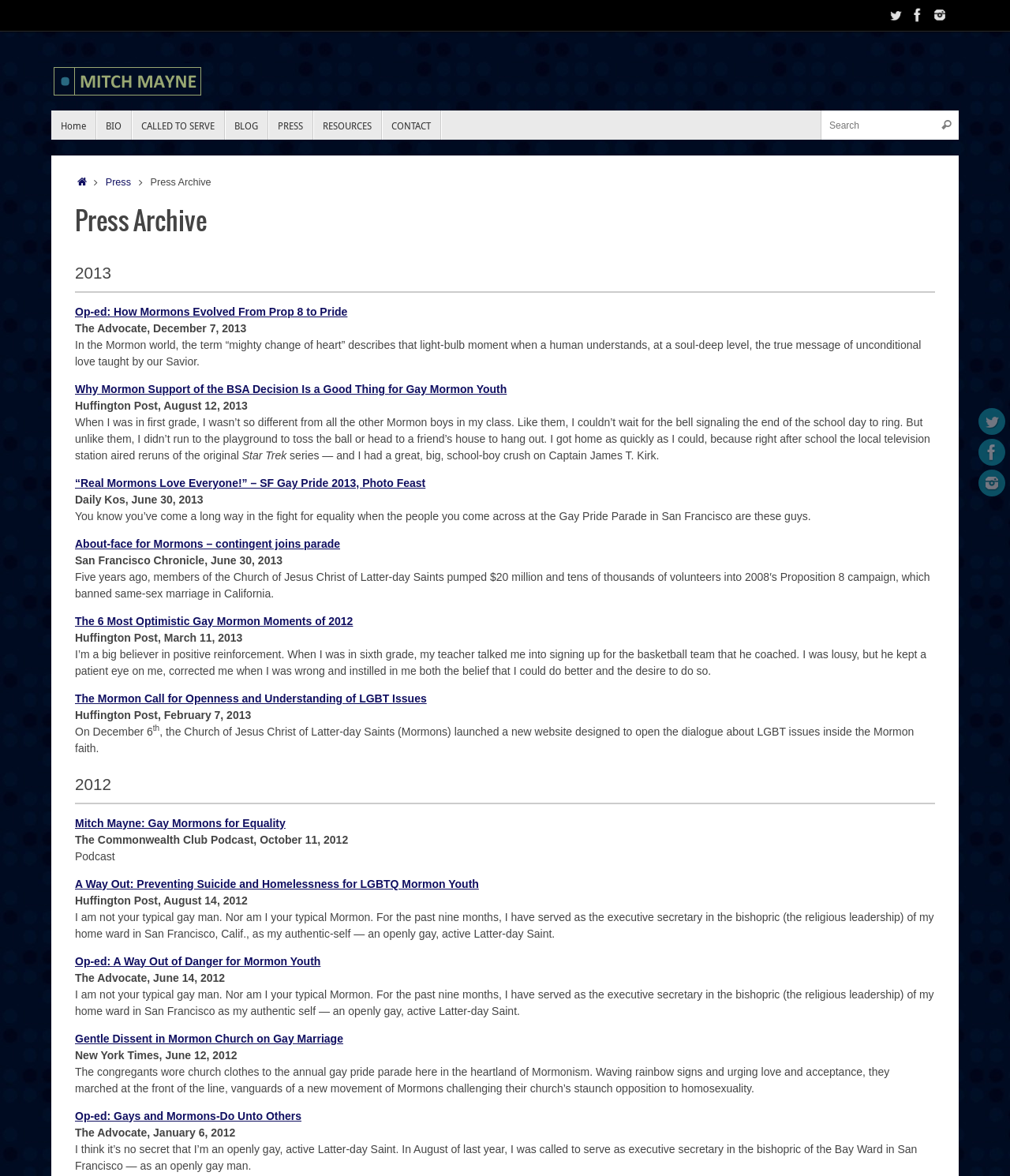Please give a succinct answer using a single word or phrase:
How many articles are there in 2013?

6